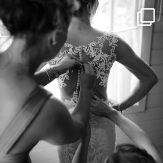Respond to the following question with a brief word or phrase:
What is the bride embarking on?

New chapter in life